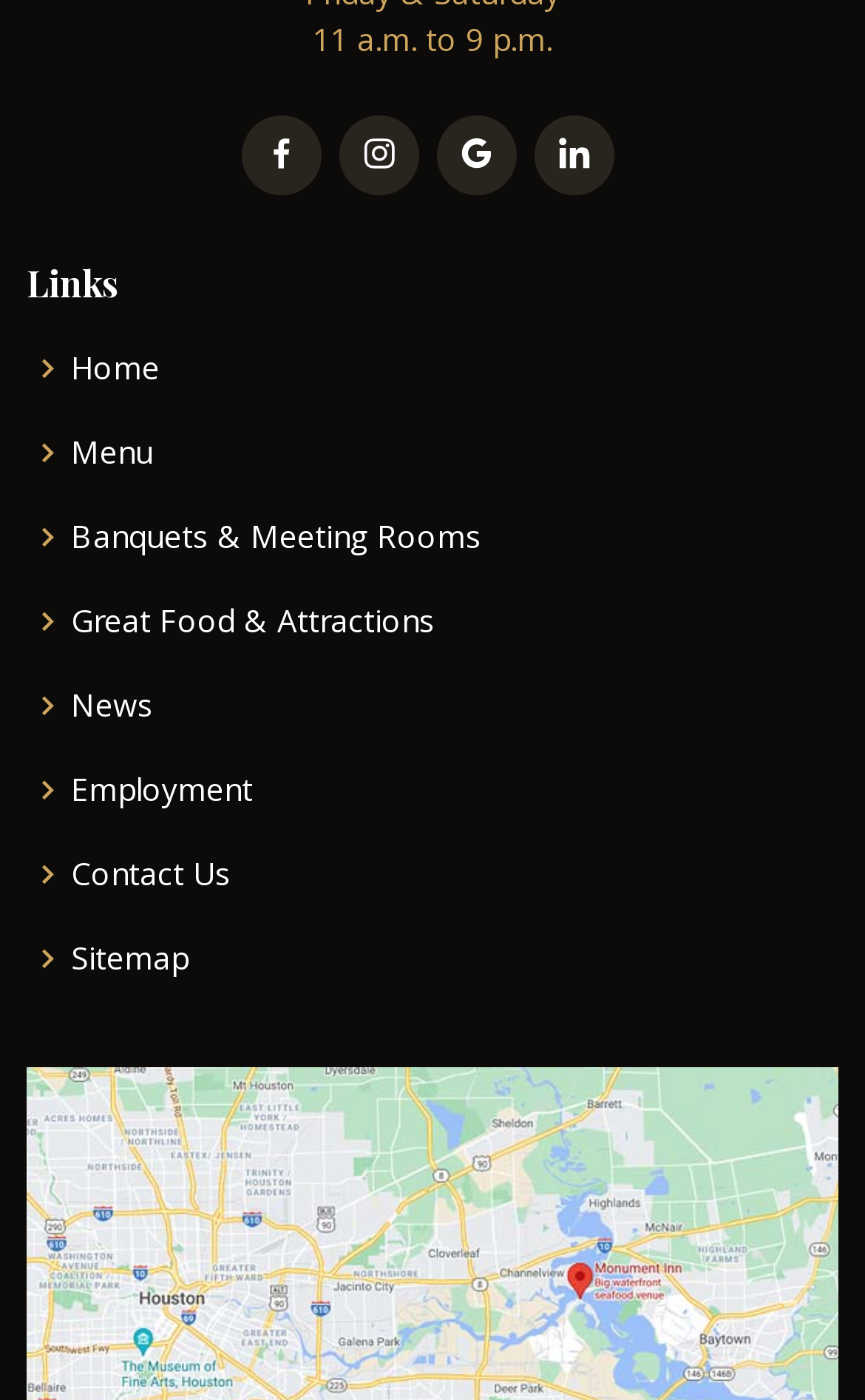Can you specify the bounding box coordinates for the region that should be clicked to fulfill this instruction: "Read News".

[0.082, 0.493, 0.177, 0.516]